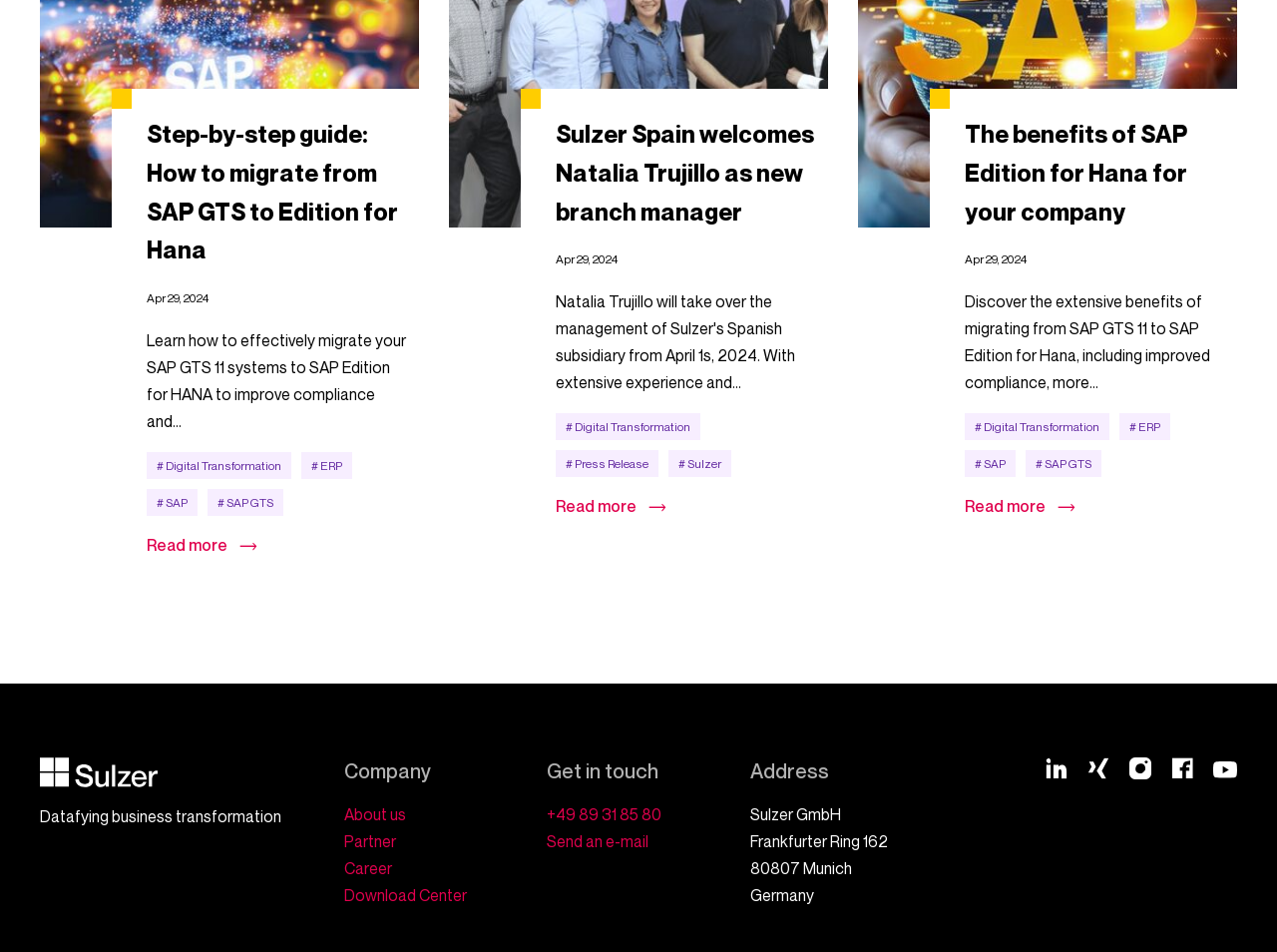Locate the bounding box of the UI element described by: "title="Sulzer"" in the given webpage screenshot.

[0.031, 0.811, 0.123, 0.832]